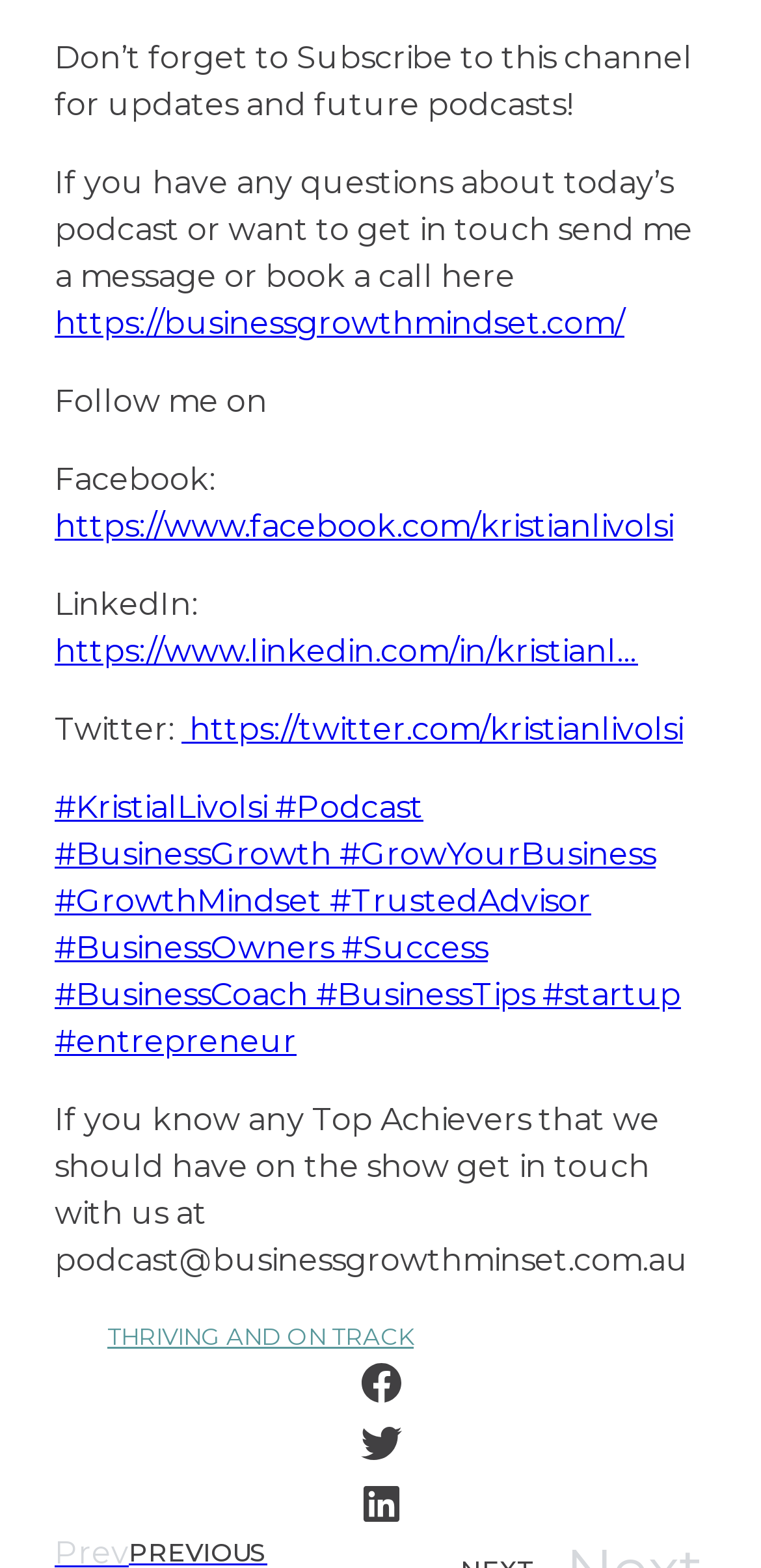Examine the image carefully and respond to the question with a detailed answer: 
How many share buttons are available?

The webpage has three button elements at the bottom that say 'Share on facebook', 'Share on twitter', and 'Share on linkedin', which are three share buttons available.